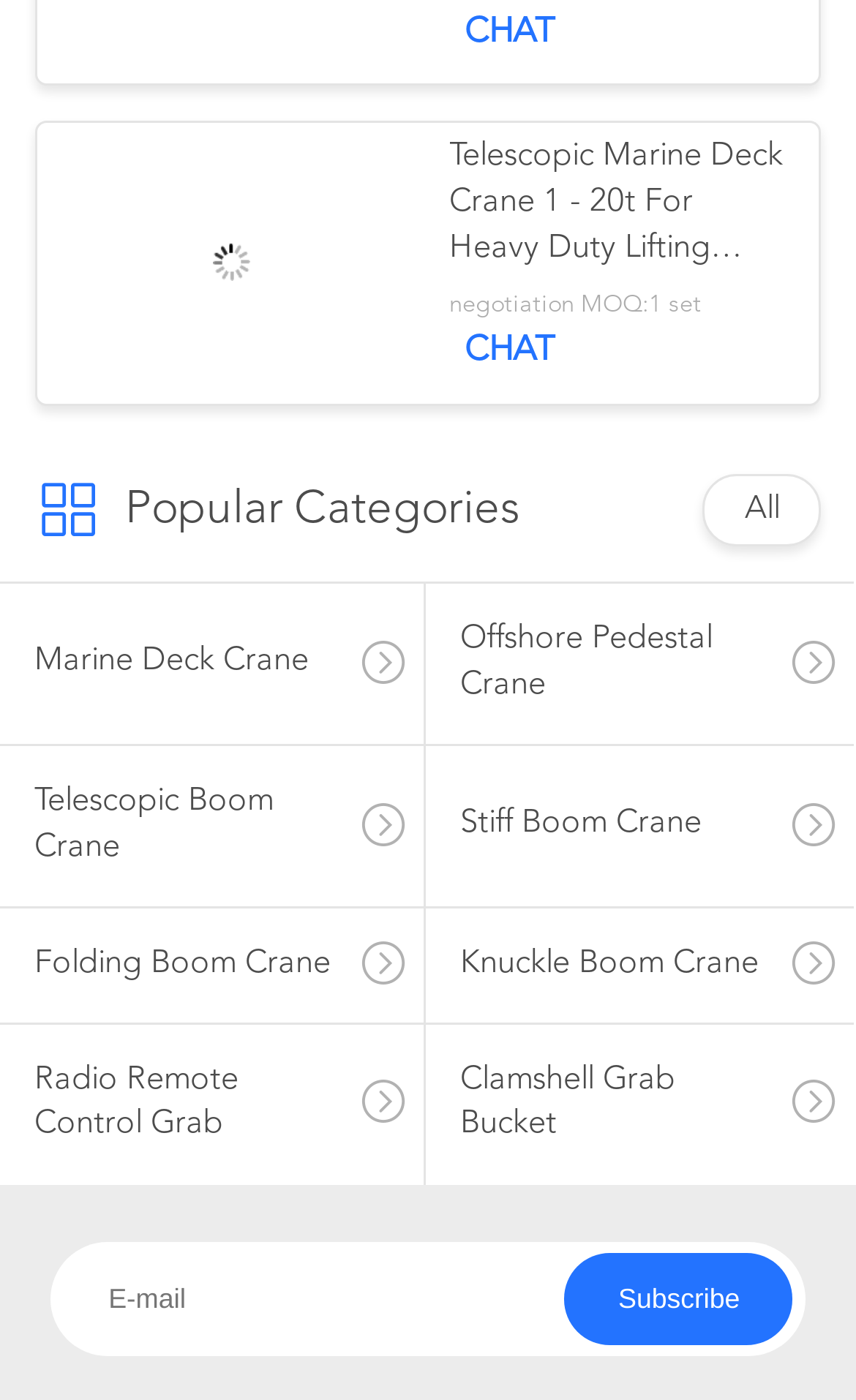What type of crane is shown in the image?
Please provide a comprehensive answer to the question based on the webpage screenshot.

The image shows a Telescopic Marine Deck Crane, which is a type of heavy-duty lifting equipment used on ship decks. This can be inferred from the OCR text associated with the image.